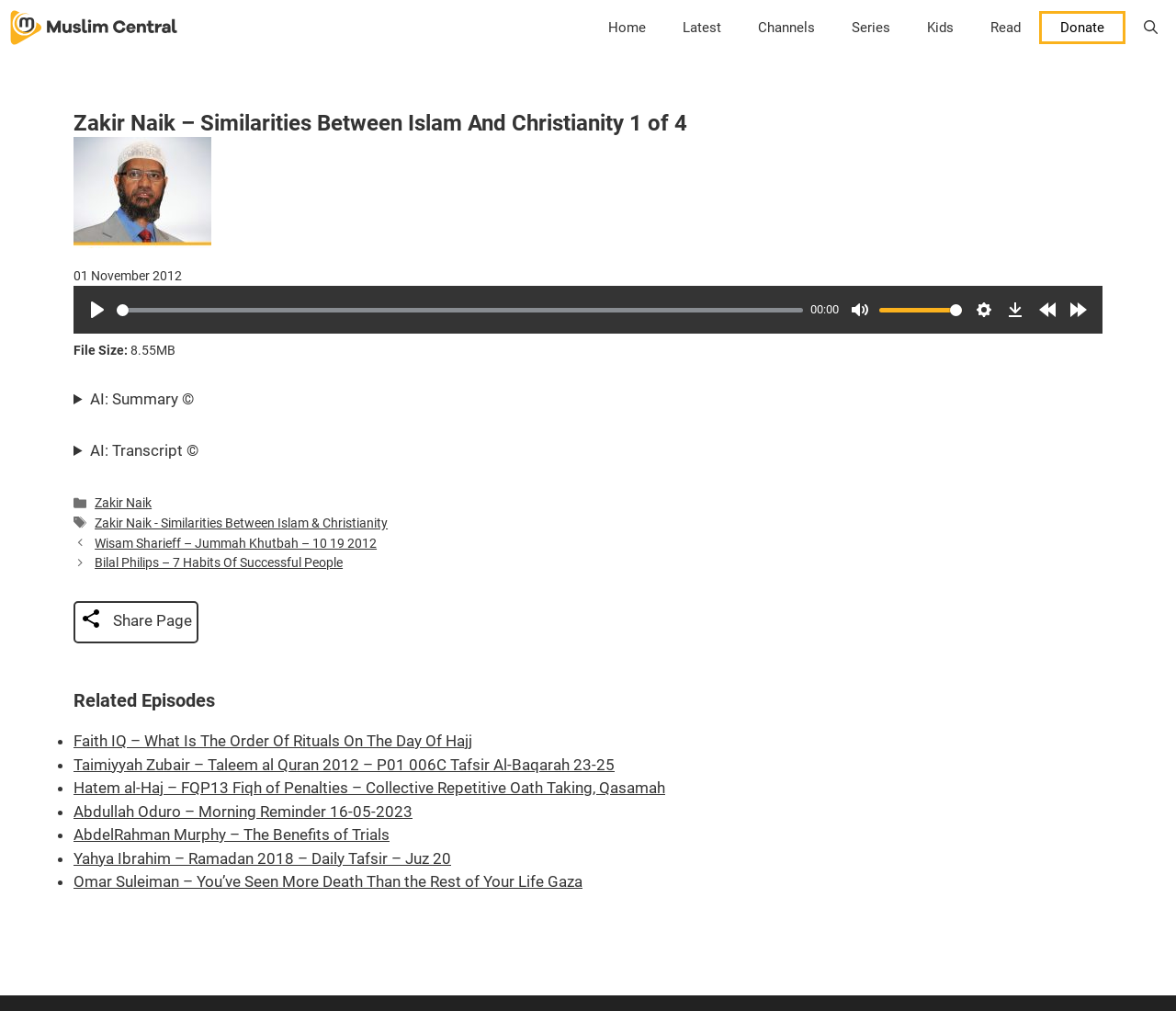Please provide a comprehensive response to the question based on the details in the image: How many navigation links are in the primary navigation?

The number of navigation links is obtained by counting the links in the primary navigation, which are 'Home', 'Latest', 'Channels', 'Series', 'Kids', 'Read', and 'Donate'.